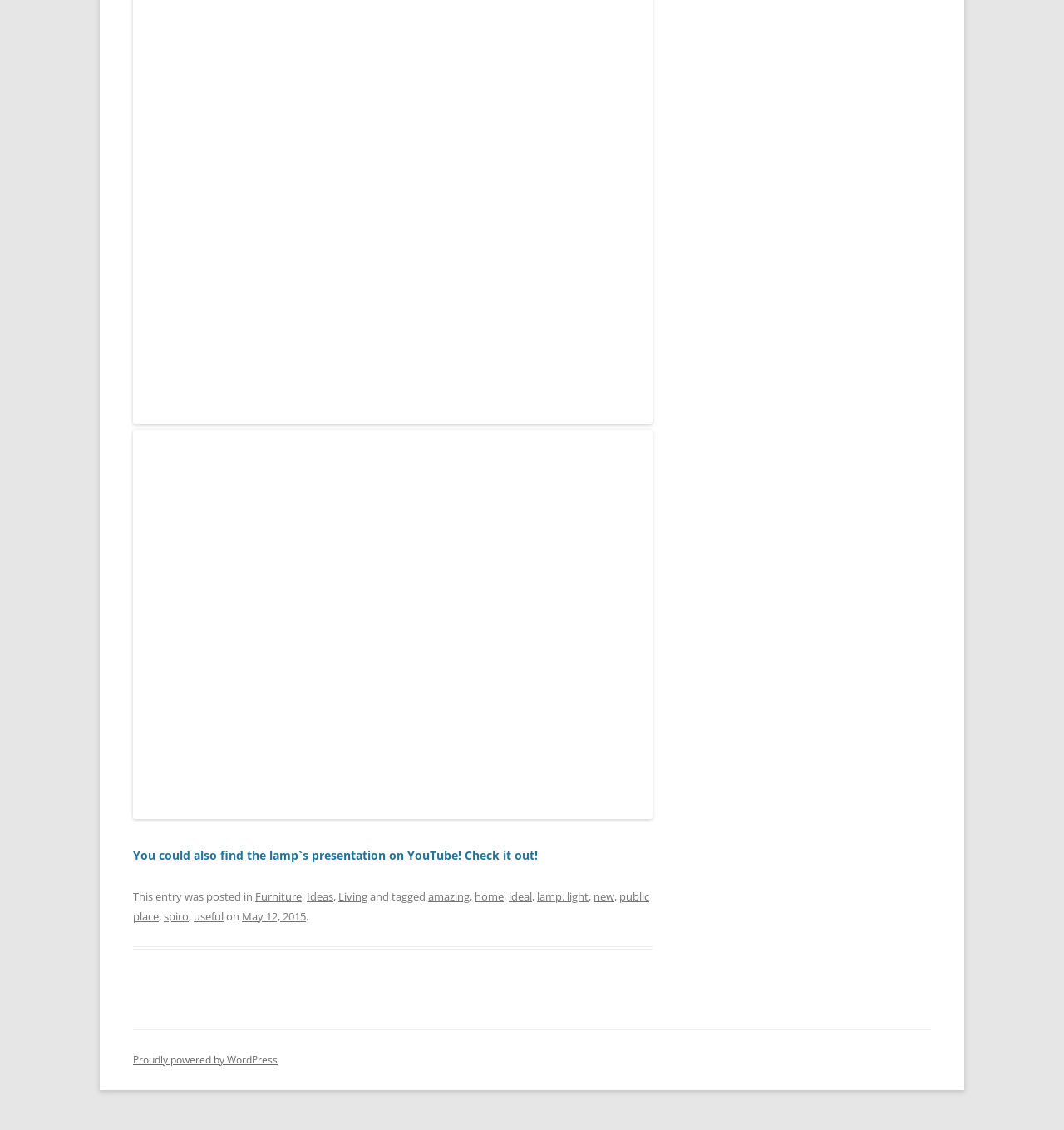Where can the lamp's presentation be found?
Please use the image to deliver a detailed and complete answer.

The heading 'You could also find the lamp`s presentation on YouTube! Check it out!' suggests that the lamp's presentation can be found on YouTube.